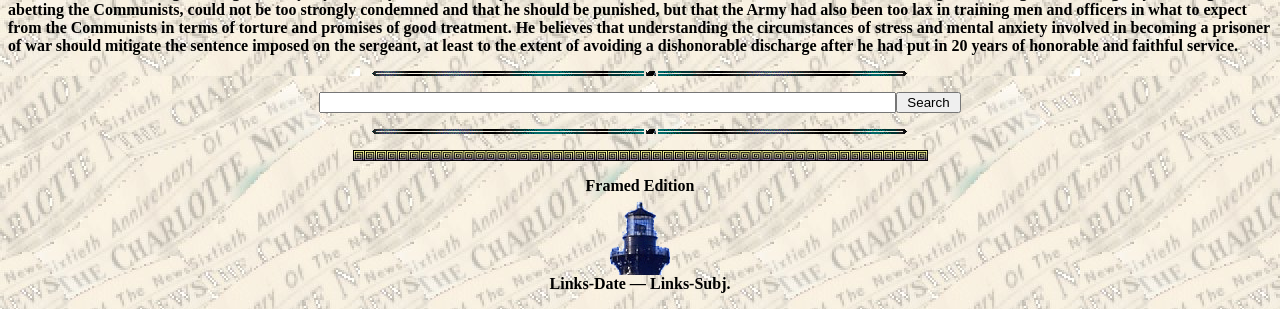From the given element description: "name="query"", find the bounding box for the UI element. Provide the coordinates as four float numbers between 0 and 1, in the order [left, top, right, bottom].

[0.249, 0.298, 0.7, 0.366]